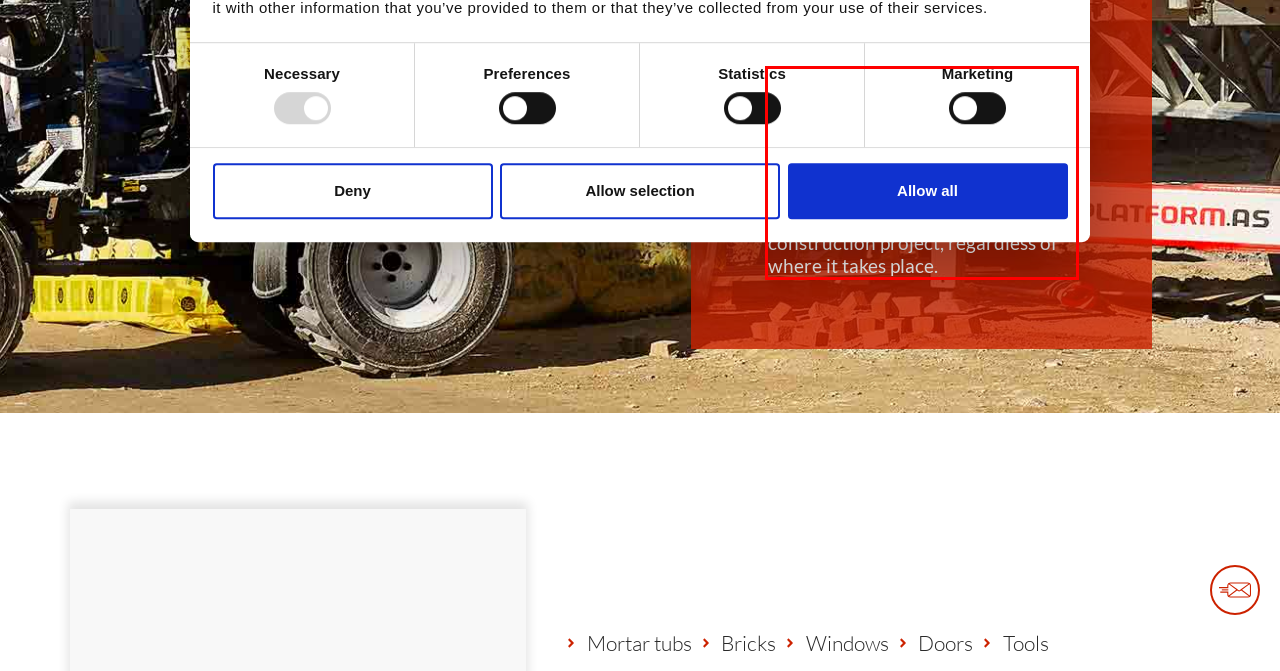Using the provided screenshot, read and generate the text content within the red-bordered area.

You can rent a skid-steer loader from Platform.as to use in connection with your mast climber. Rent the skid-steer loader for as long as needed. We deliver throughout Denmark, so you can get a skid-steer loader for your construction project, regardless of where it takes place.